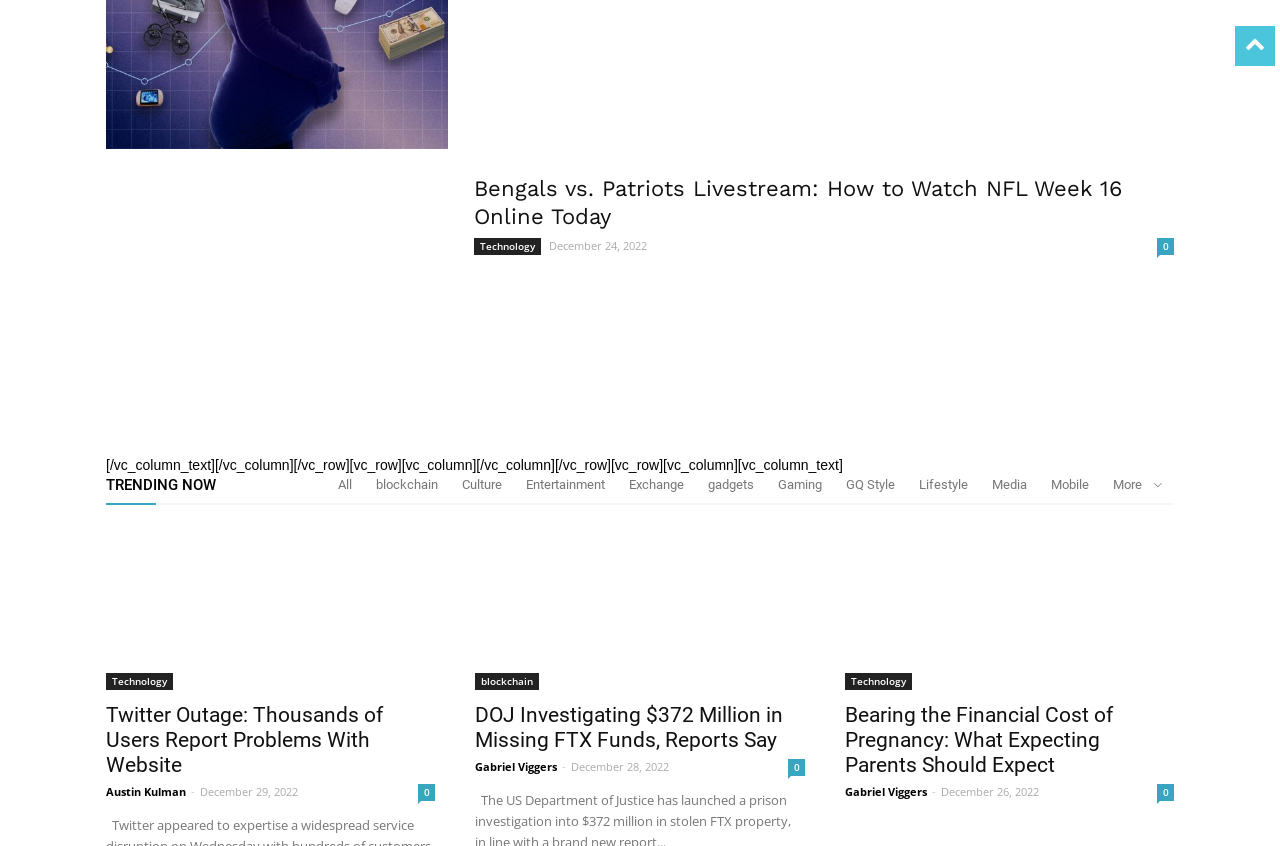Using the information in the image, could you please answer the following question in detail:
What is the category of the first article?

The first article is 'Bengals vs. Patriots Livestream: How to Watch NFL Week 16 Online Today' and it is categorized under 'Technology'.